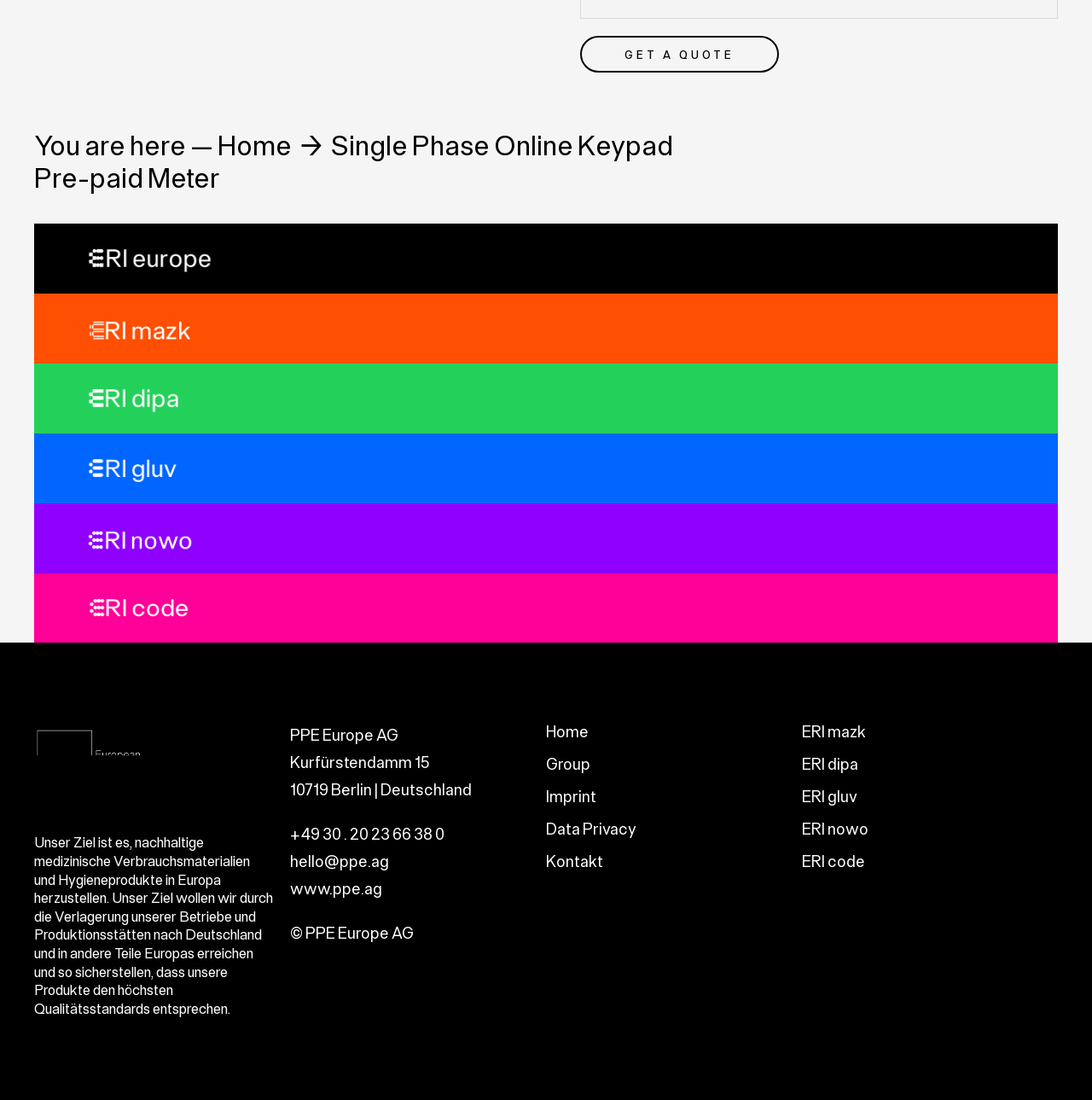Determine the bounding box of the UI element mentioned here: "DONATE". The coordinates must be in the format [left, top, right, bottom] with values ranging from 0 to 1.

None